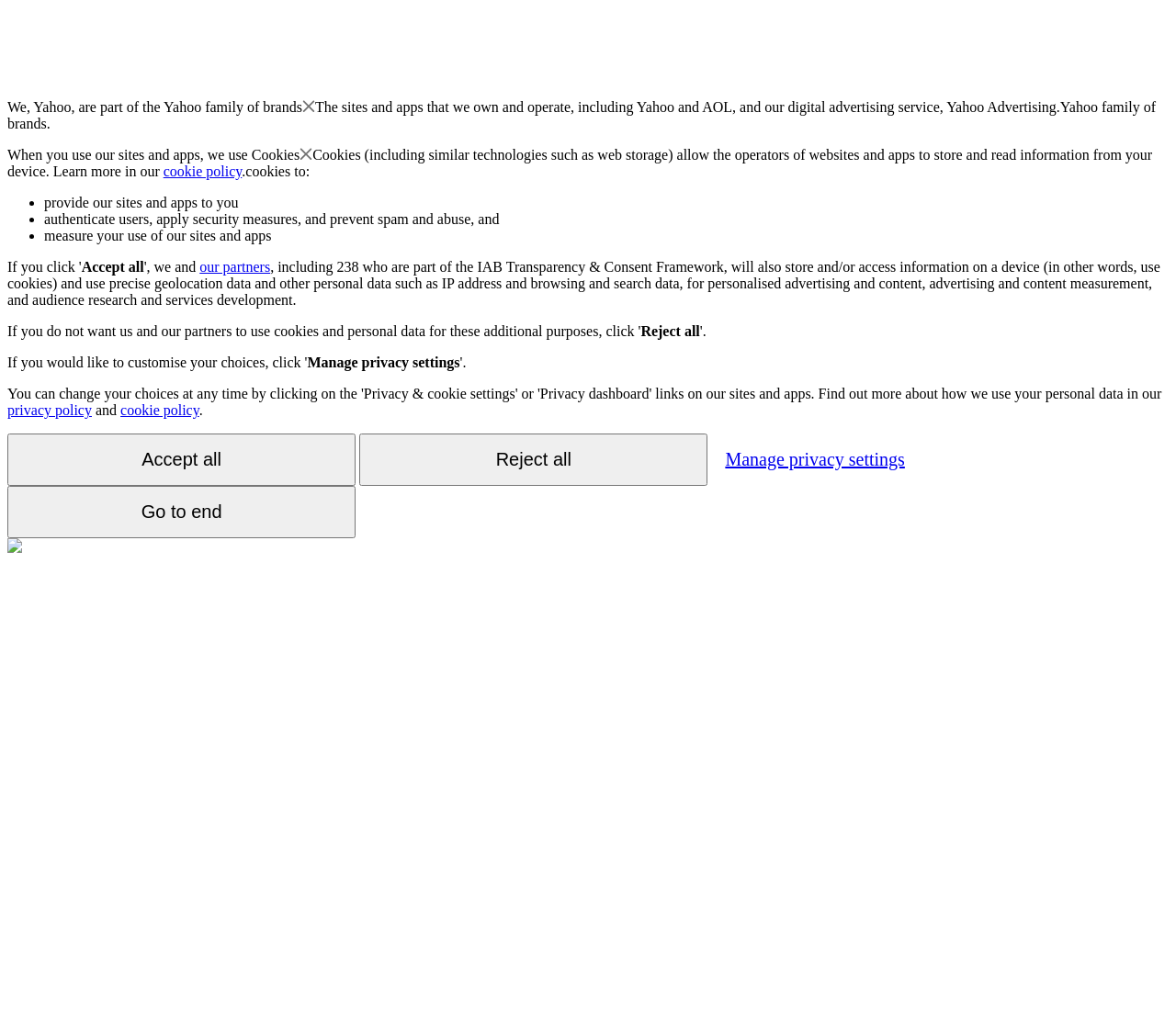What is the purpose of using cookies?
Please provide an in-depth and detailed response to the question.

According to the webpage, cookies are used to provide Yahoo's sites and apps to users, authenticate users, apply security measures, and prevent spam and abuse, among other purposes.